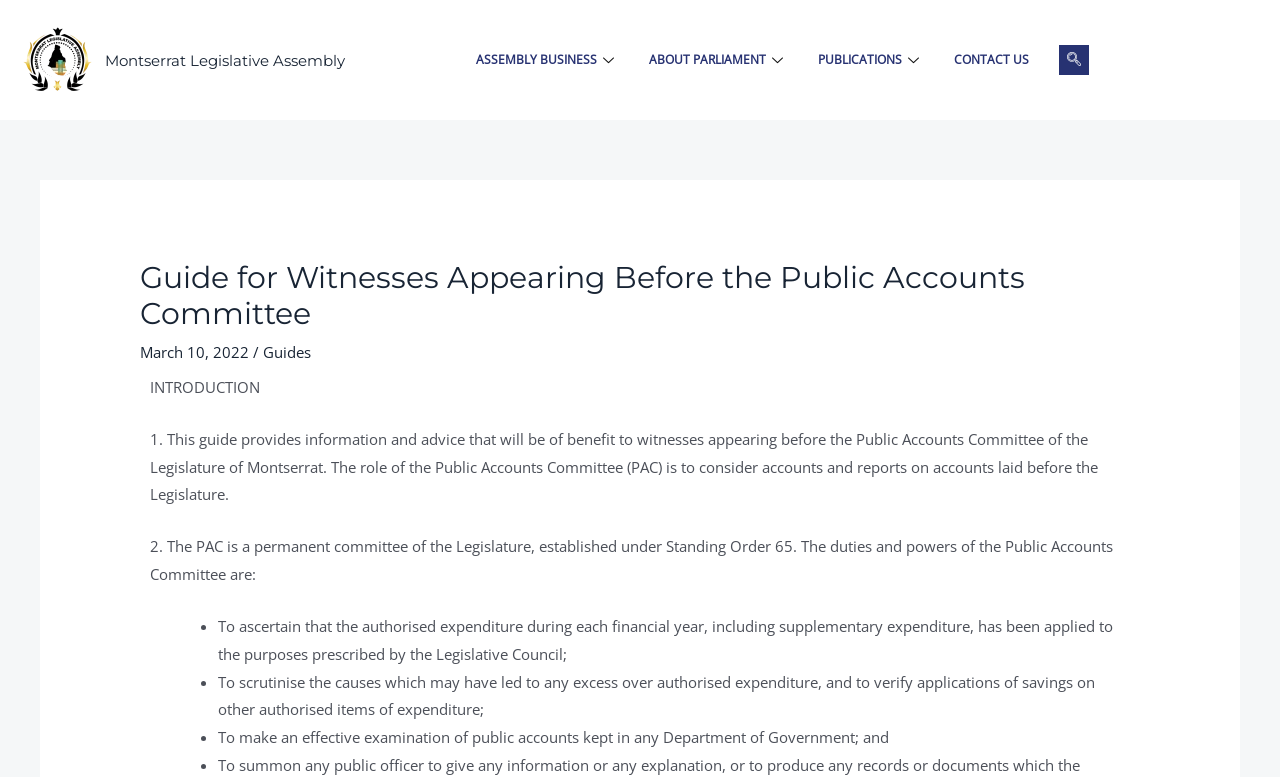Could you determine the bounding box coordinates of the clickable element to complete the instruction: "Search for something"? Provide the coordinates as four float numbers between 0 and 1, i.e., [left, top, right, bottom].

None